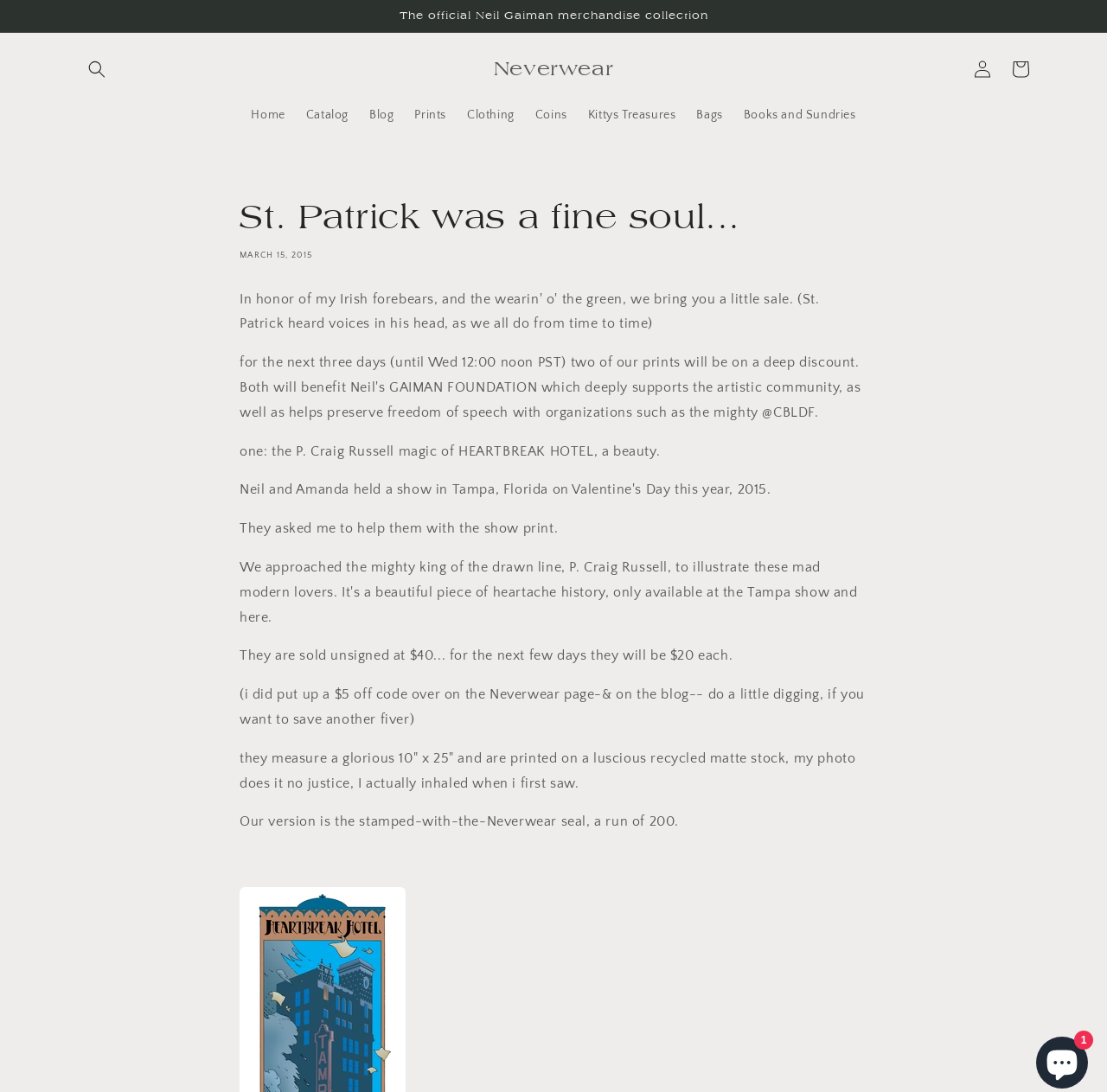Using the description: "Kittys Treasures", identify the bounding box of the corresponding UI element in the screenshot.

[0.522, 0.089, 0.62, 0.122]